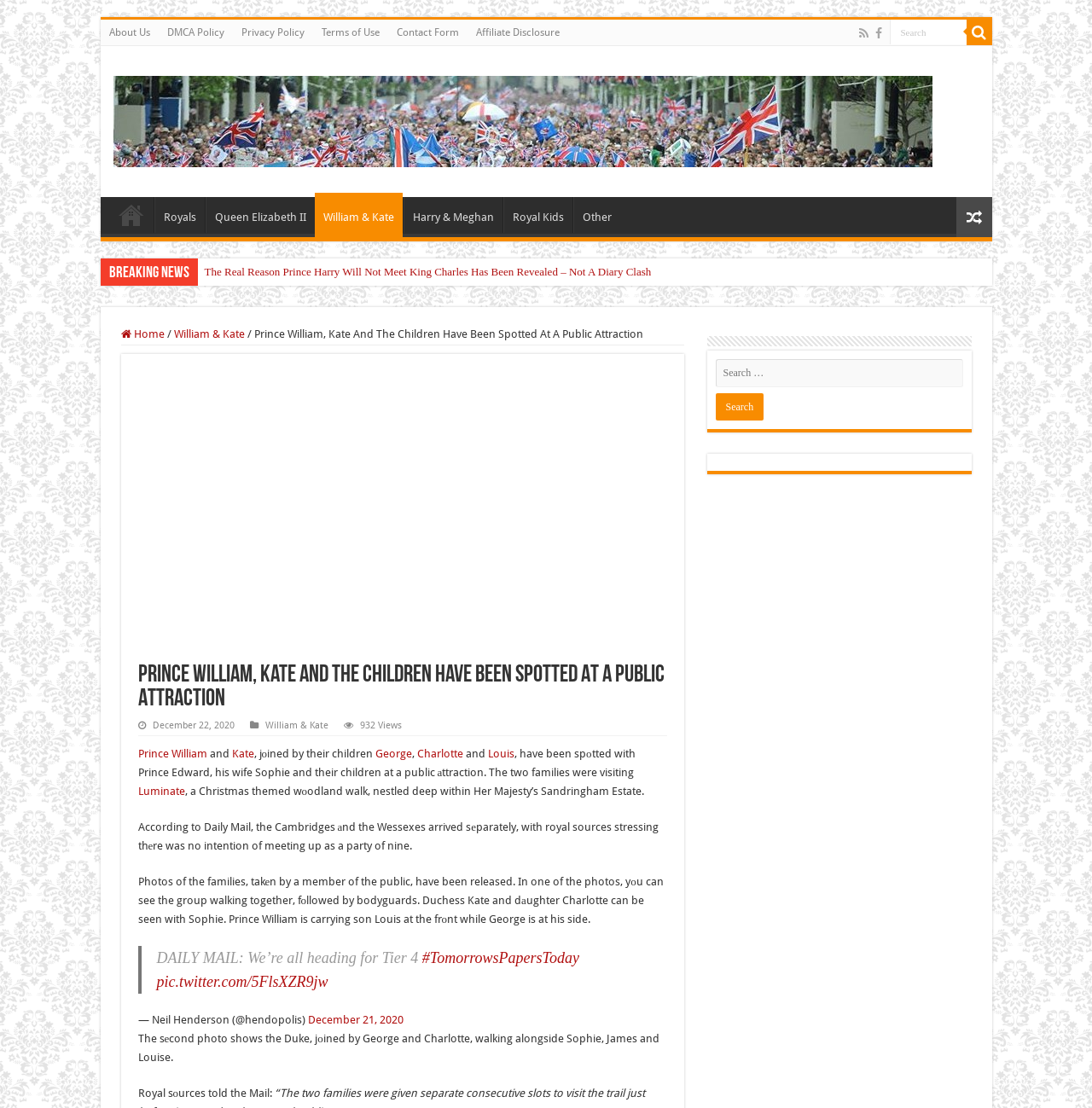Determine which piece of text is the heading of the webpage and provide it.

Prince William, Kate And The Children Have Been Spotted At A Public Attraction